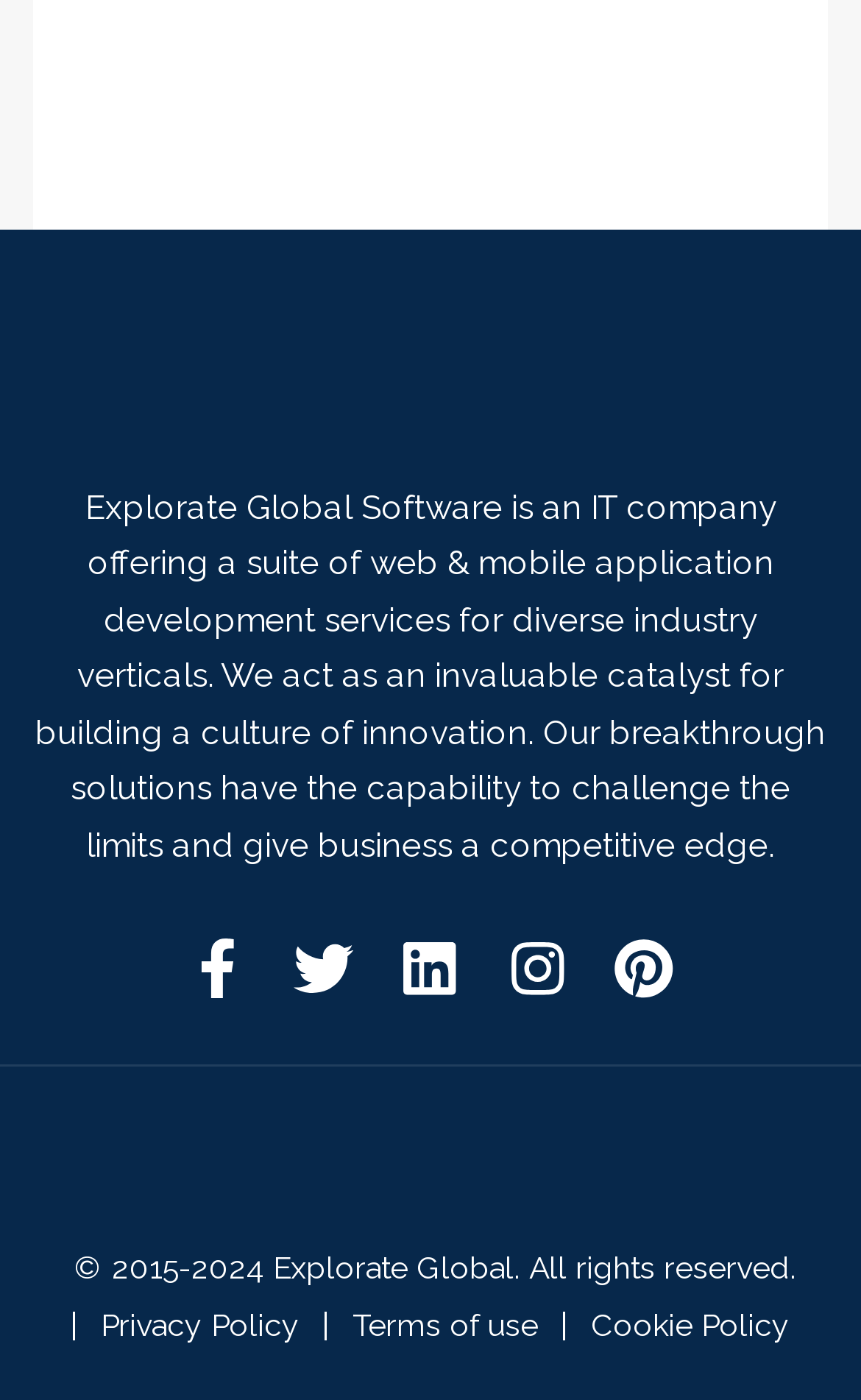Based on the element description: "Terms of use", identify the bounding box coordinates for this UI element. The coordinates must be four float numbers between 0 and 1, listed as [left, top, right, bottom].

[0.409, 0.934, 0.624, 0.959]